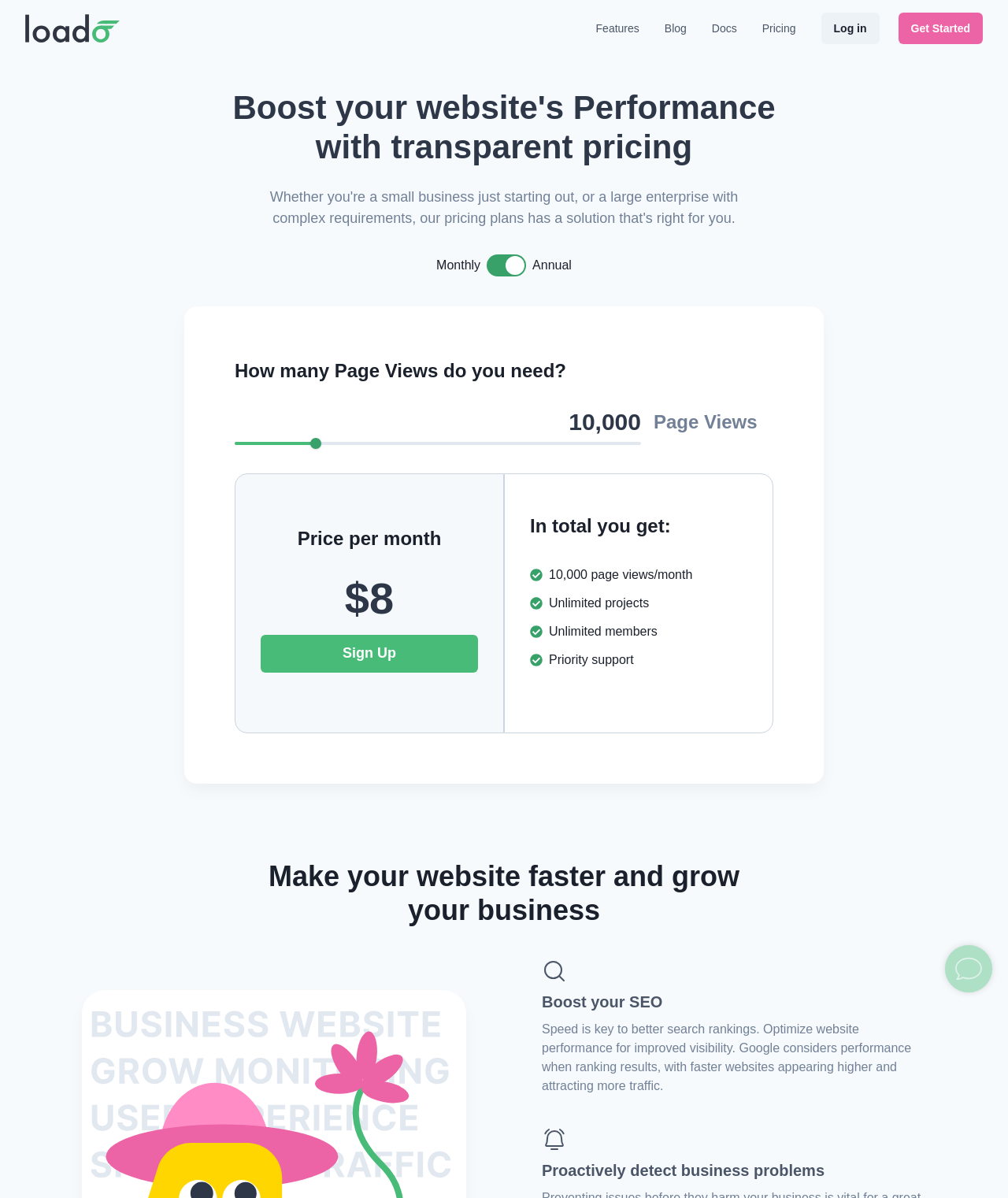Respond to the question below with a single word or phrase:
What is the purpose of the slider?

Adjust page views